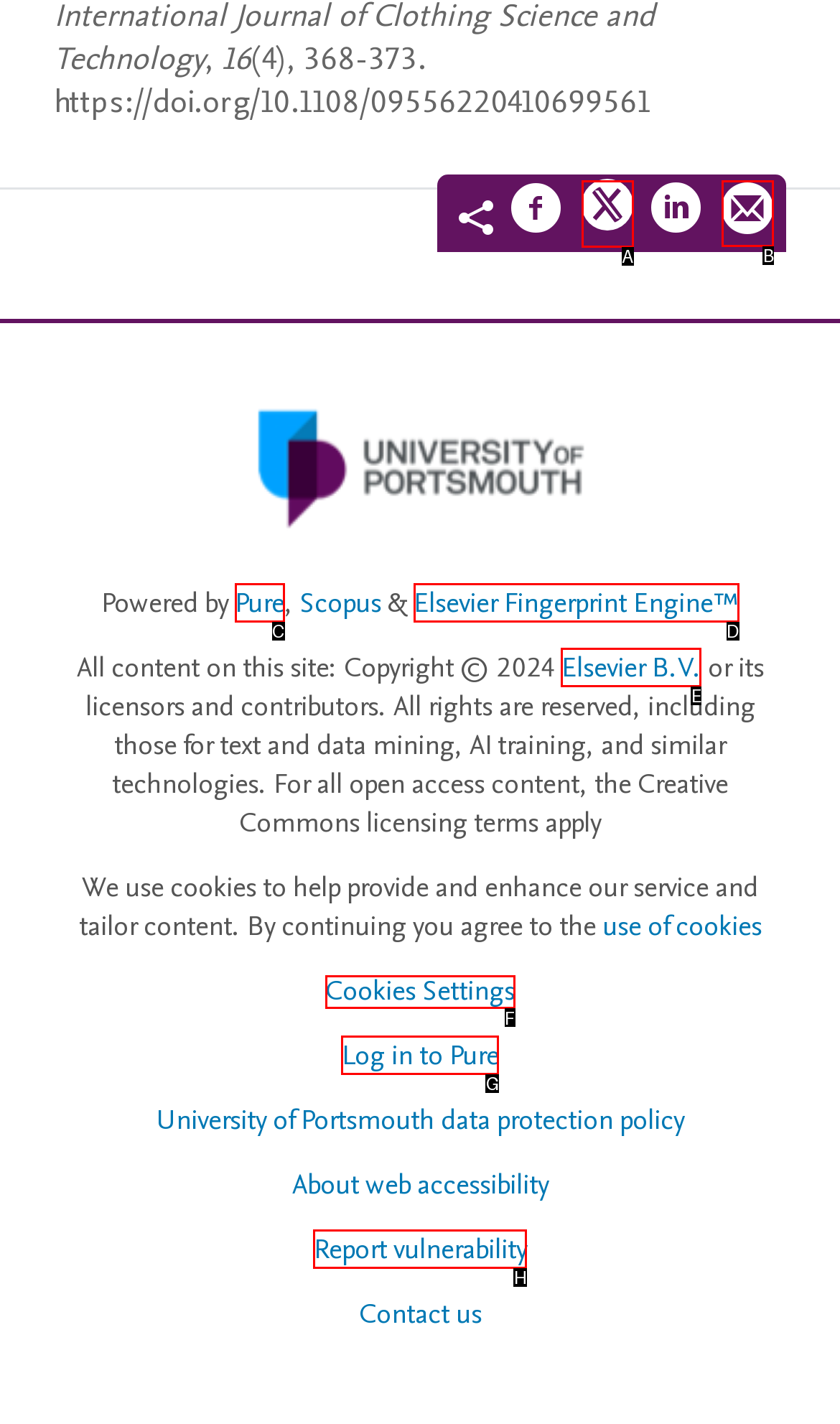Which lettered option should I select to achieve the task: Share by email according to the highlighted elements in the screenshot?

B